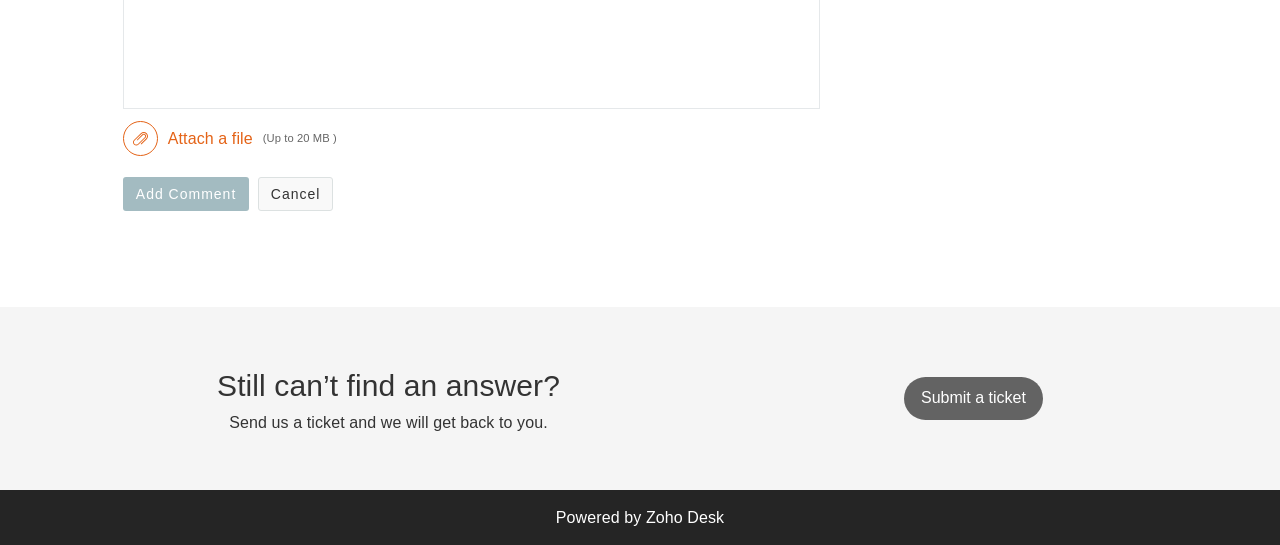Give a one-word or one-phrase response to the question: 
What is the purpose of the 'Submit a ticket' button?

To send a ticket